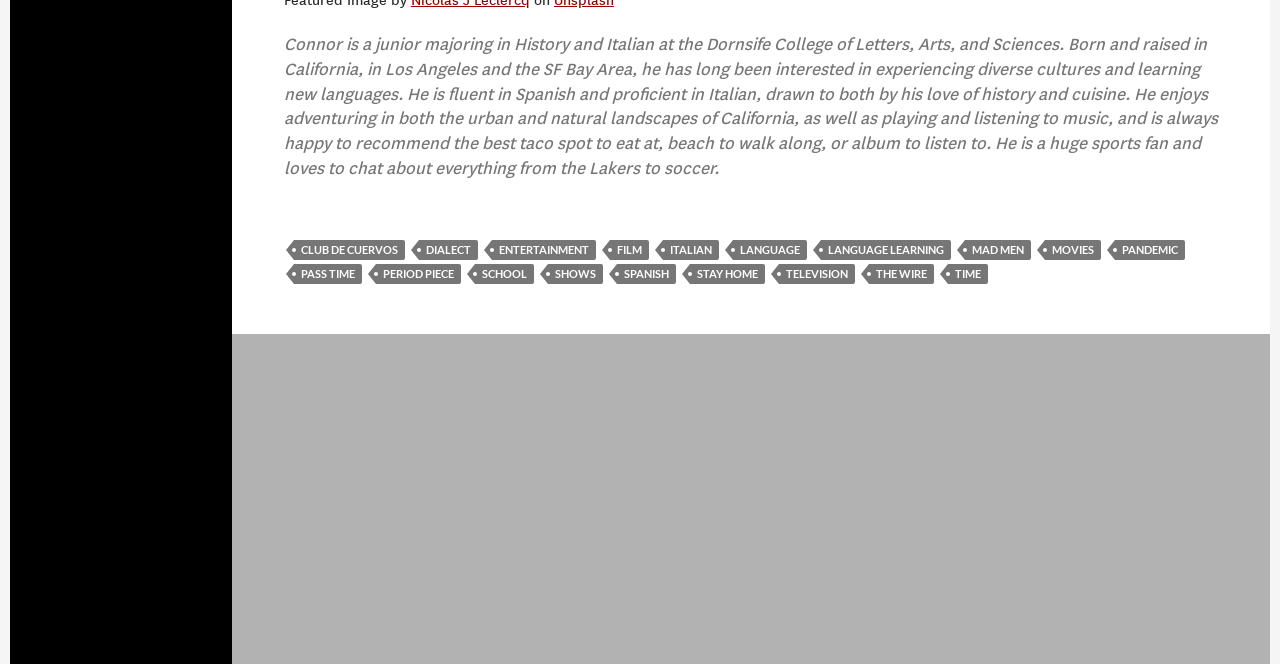Please answer the following question as detailed as possible based on the image: 
How many links are in the footer?

By examining the footer element, we can count the number of link elements, which are 18 in total.